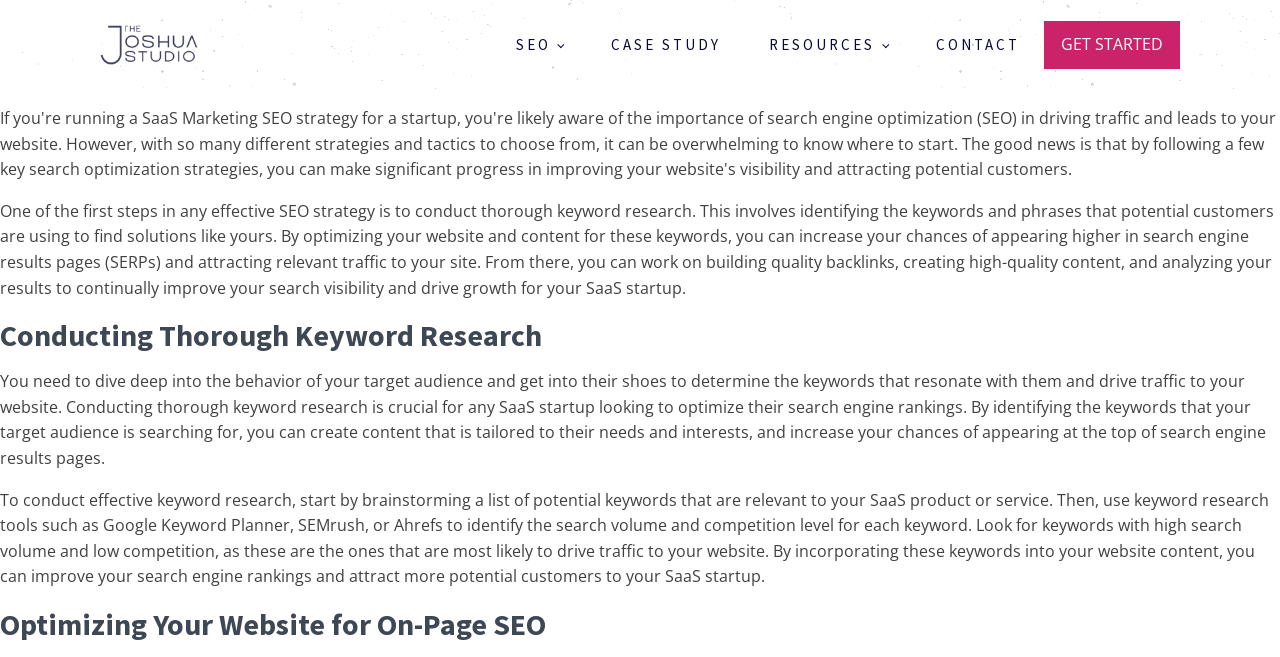What tools can be used for keyword research?
Provide a detailed and well-explained answer to the question.

To conduct effective keyword research, you can use keyword research tools such as Google Keyword Planner, SEMrush, or Ahrefs to identify the search volume and competition level for each keyword, and look for keywords with high search volume and low competition.